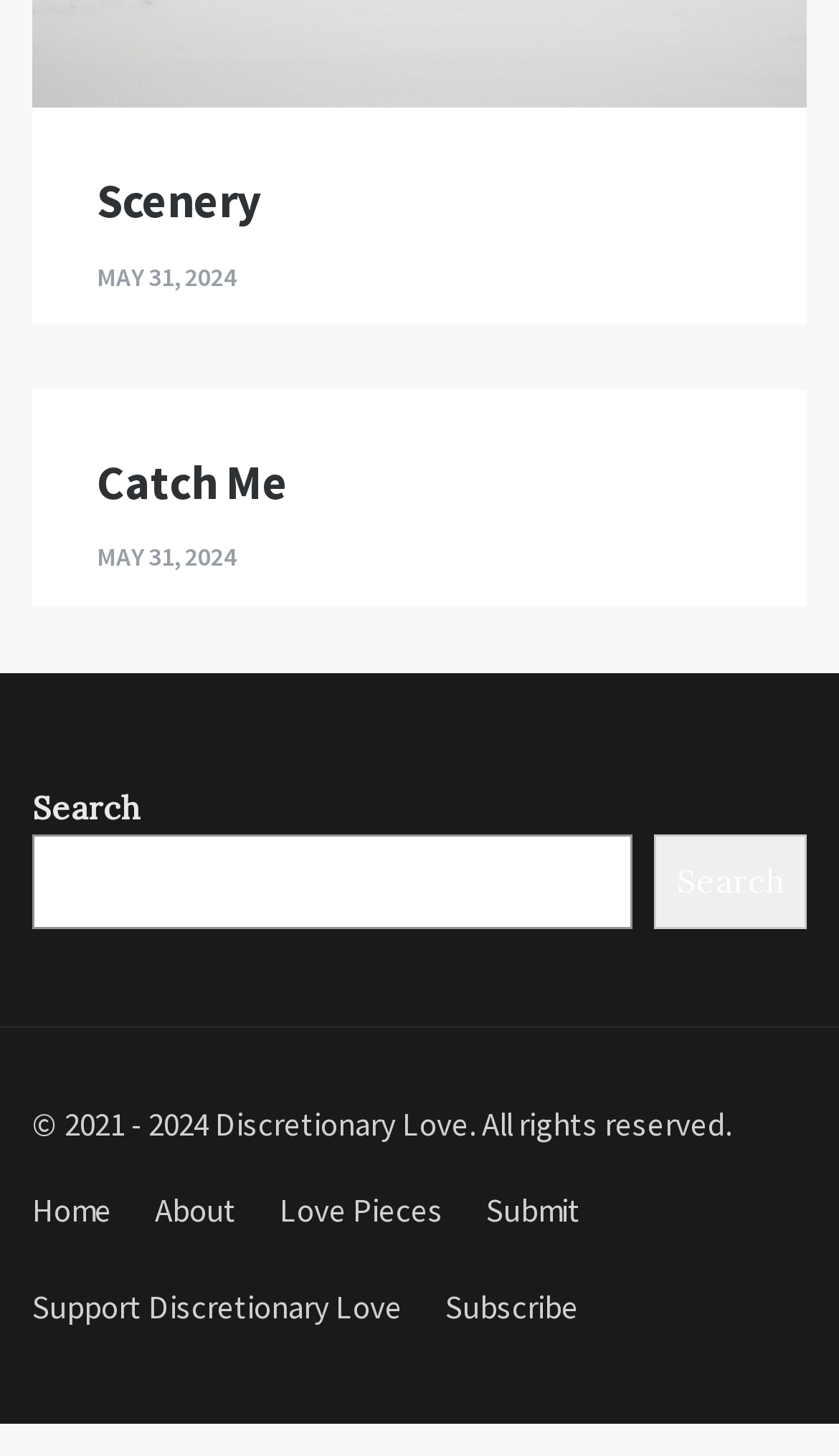Find the bounding box coordinates of the clickable element required to execute the following instruction: "Search for something". Provide the coordinates as four float numbers between 0 and 1, i.e., [left, top, right, bottom].

[0.038, 0.574, 0.754, 0.638]